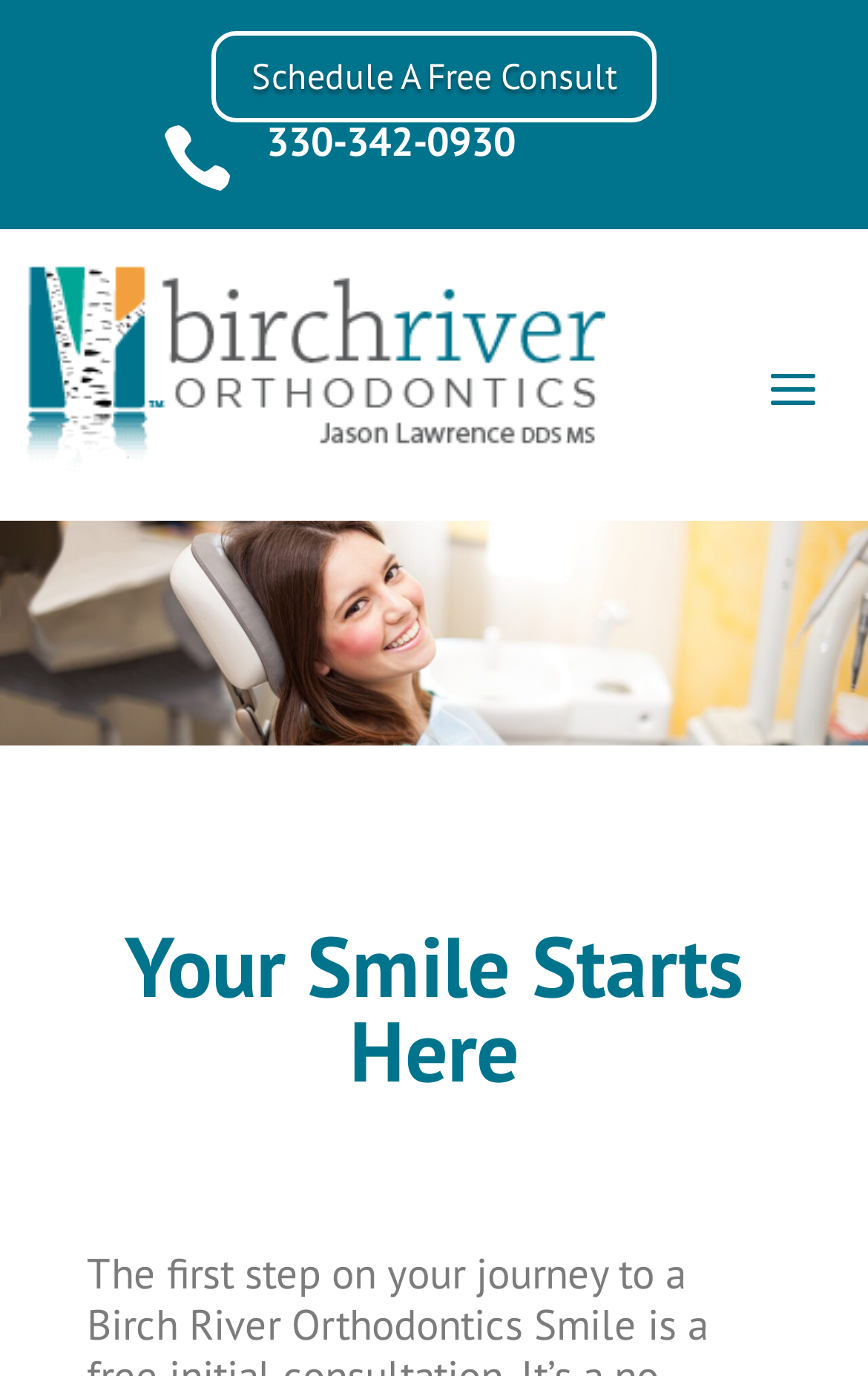What is the main topic of this webpage?
Provide a well-explained and detailed answer to the question.

I determined the main topic of the webpage by analyzing the content and structure of the webpage. The presence of a link to schedule a consultation, a phone number, and a heading that says 'Your Smile Starts Here' suggests that the webpage is related to orthodontics and dental care.